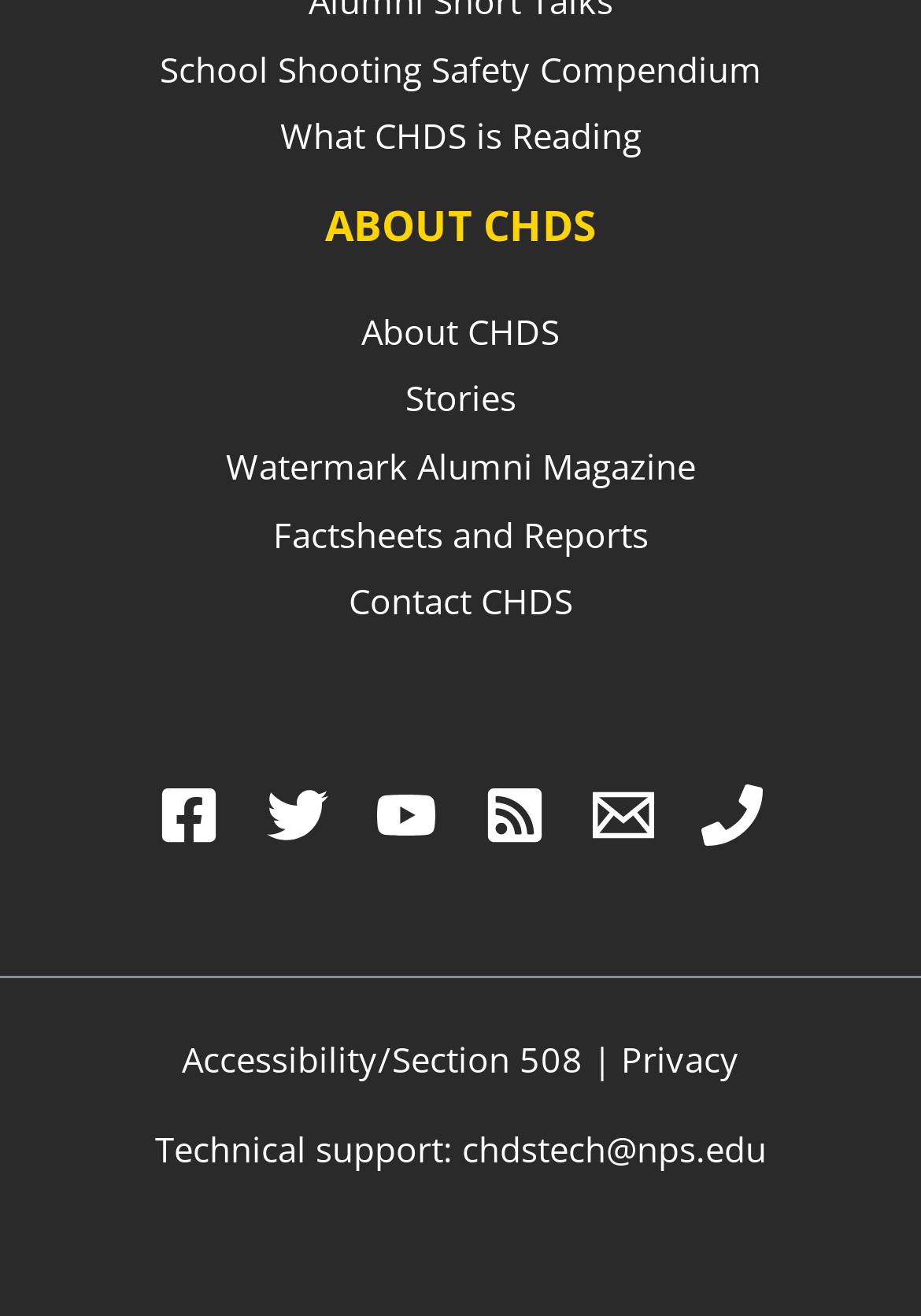Specify the bounding box coordinates of the element's region that should be clicked to achieve the following instruction: "Follow CHDS on Facebook". The bounding box coordinates consist of four float numbers between 0 and 1, in the format [left, top, right, bottom].

[0.172, 0.596, 0.238, 0.642]